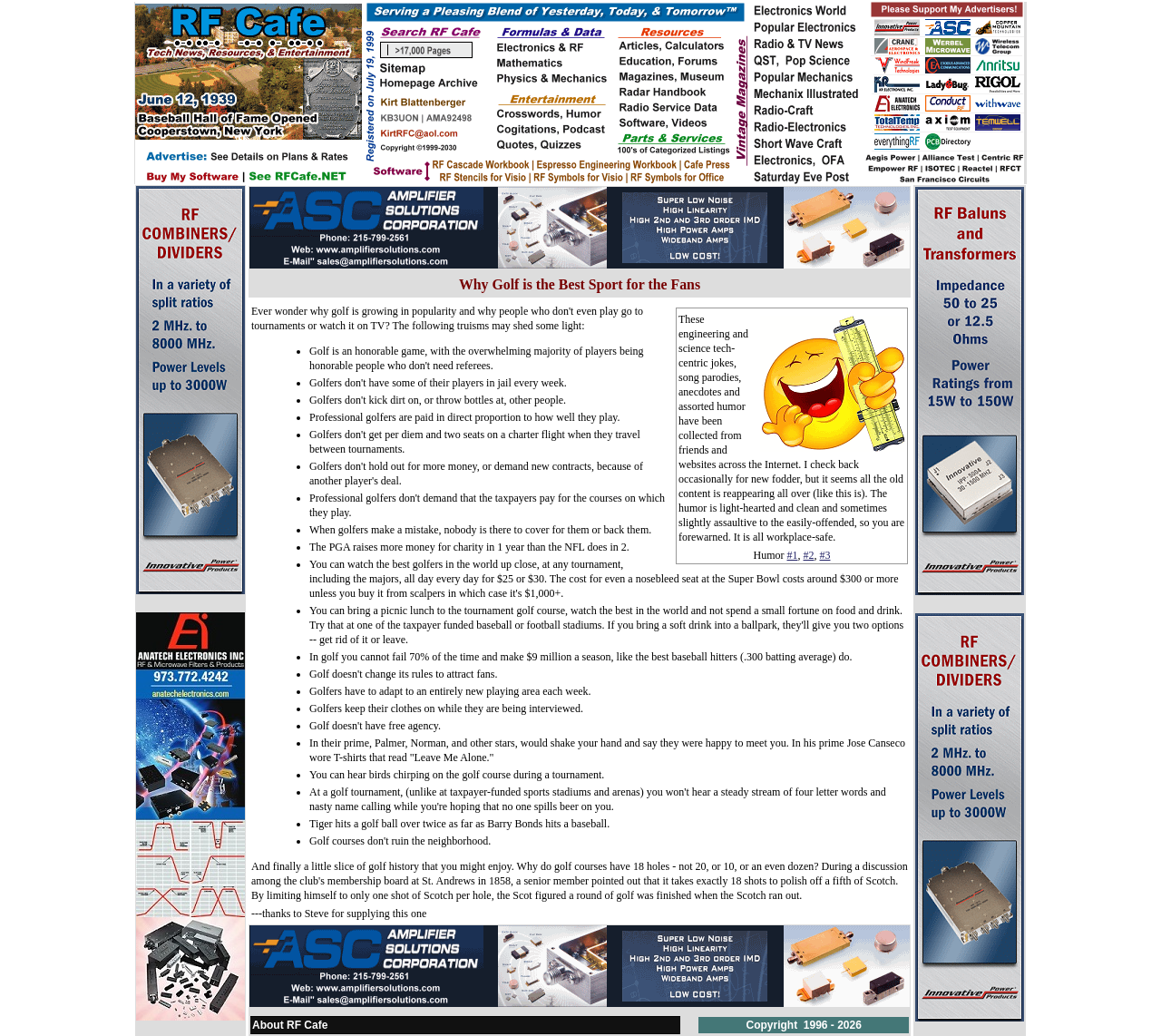Give an in-depth explanation of the webpage layout and content.

The webpage is titled "Why Golf Is the Best Sport for the Fans - RF Cafe". At the top, there is a row with a grid cell containing an image with the text "Thank you for visiting RF Cafe!" and a few links with images, including "Innovative Power Products Passive RF Products - RF Cafe" and "Anatech Electronics RF Microwave Filters - RF Cafe".

Below this row, there are three rows of grid cells. The first row contains a link with the text "Amplifier Solutions Corporation (ASC) - RF Cafe" and an image. The second row contains a heading with the title "Why Golf is the Best Sport for the Fans" and a large block of text that discusses the reasons why golf is a great sport, including its honorable nature, lack of scandals, and charitable contributions. The text is divided into bullet points, each starting with a bullet marker.

The third row contains another link with the text "Amplifier Solutions Corporation (ASC) - RF Cafe" and an image. There are also three links with the text "#1", "#2", and "#3" that are likely related to the engineering and science humor section.

Throughout the page, there are several images, including one with the text "Engineering & Science Humor - RF Cafe" and another with the text "Why Golf is the Best Sport for the Fans". The overall layout is organized into rows and grid cells, with clear headings and concise text.